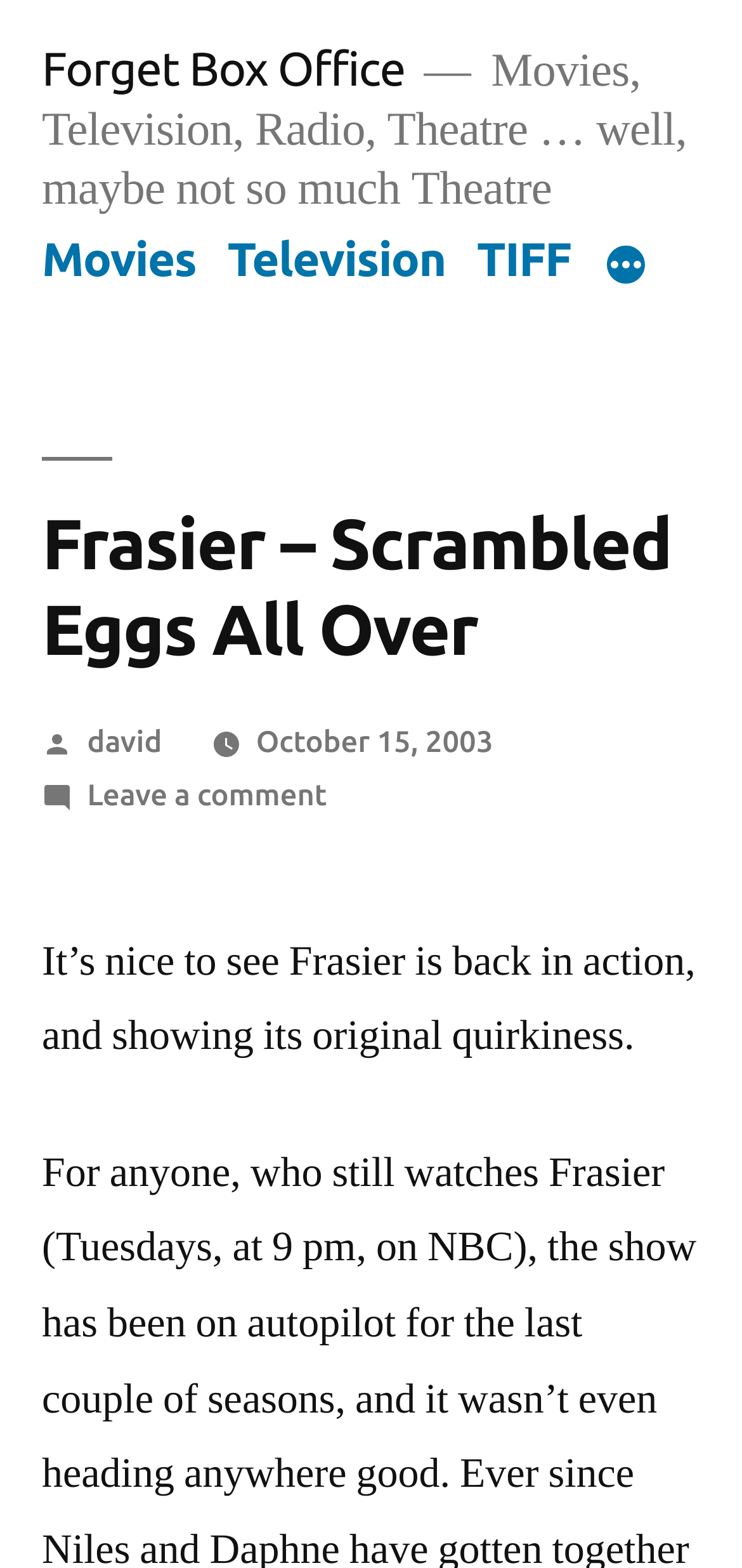Indicate the bounding box coordinates of the element that needs to be clicked to satisfy the following instruction: "Click on Leave a comment on Frasier – Scrambled Eggs All Over". The coordinates should be four float numbers between 0 and 1, i.e., [left, top, right, bottom].

[0.117, 0.496, 0.441, 0.518]